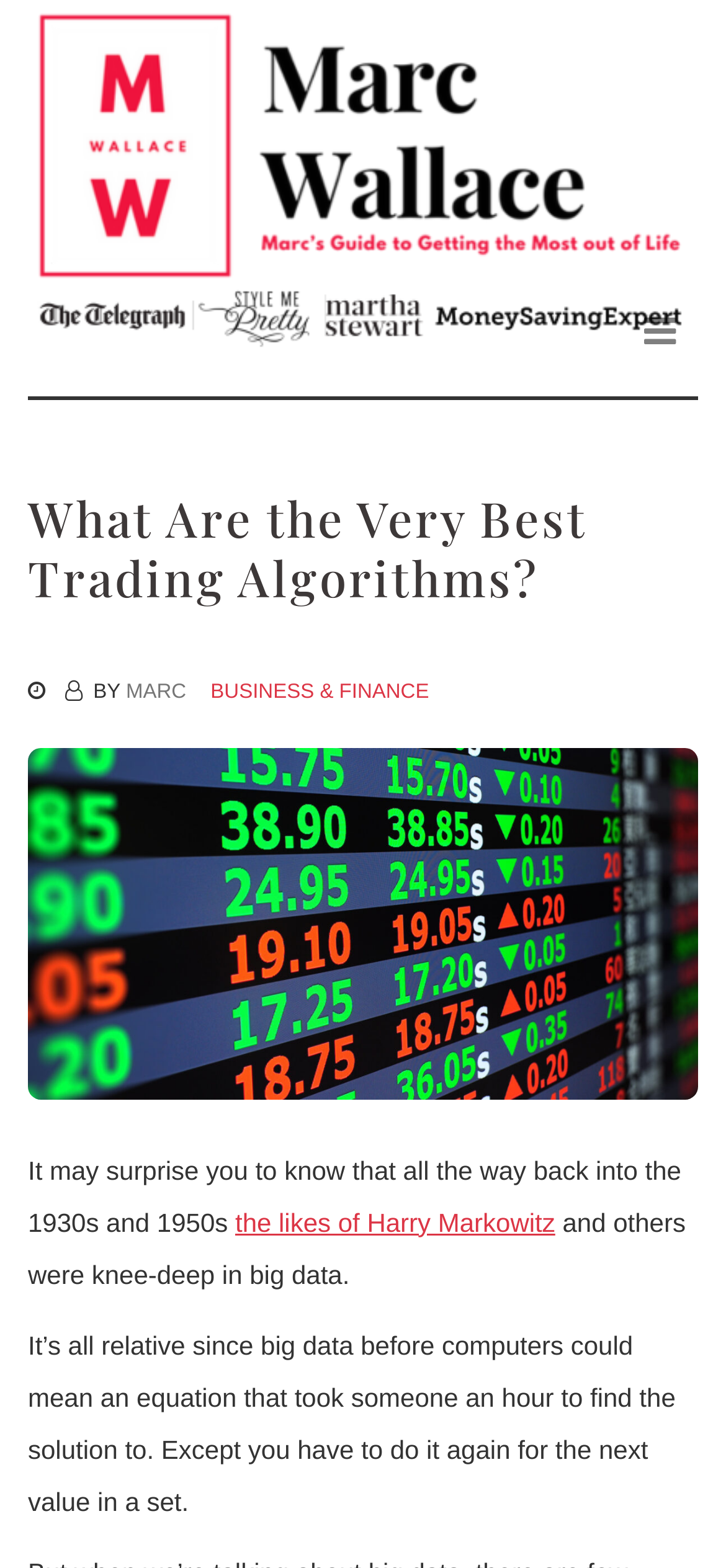What is the category of this blog post?
We need a detailed and exhaustive answer to the question. Please elaborate.

The answer can be found by looking at the layout table, where the category 'BUSINESS & FINANCE' is displayed, indicating that this blog post falls under the category of BUSINESS & FINANCE.